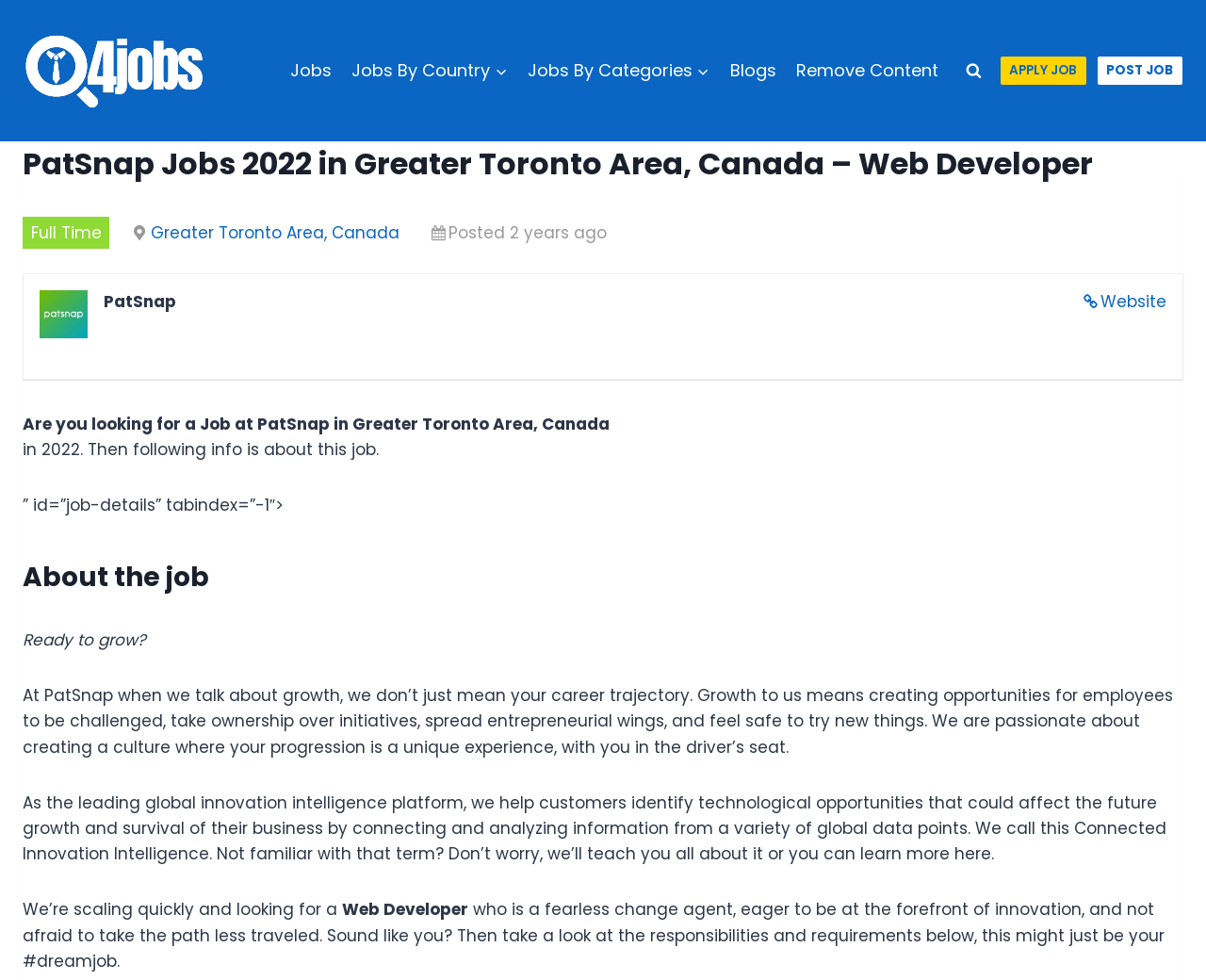What is the job type?
Please give a detailed and elaborate answer to the question.

I found the job type by looking at the text 'Full Time' which is located above the job description.